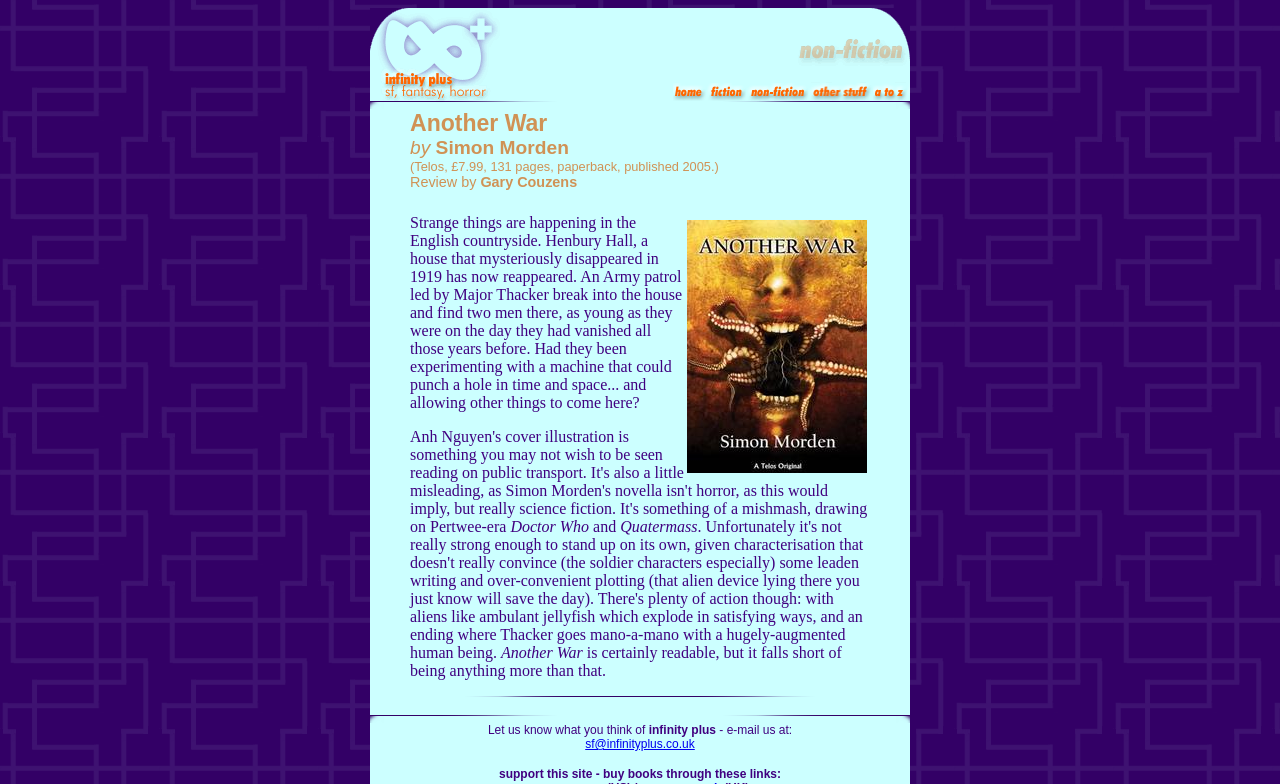Could you provide the bounding box coordinates for the portion of the screen to click to complete this instruction: "view review of Another War"?

[0.32, 0.139, 0.68, 0.889]